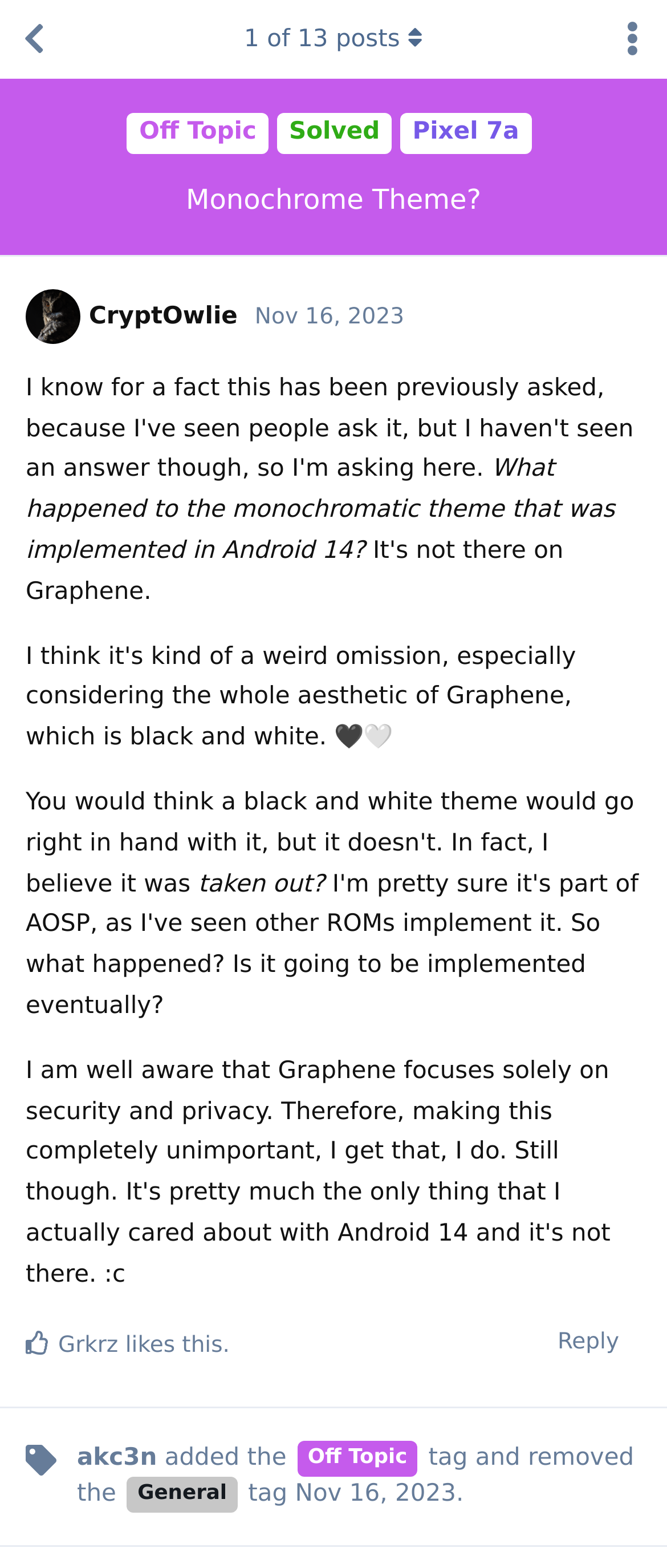Using the details from the image, please elaborate on the following question: How many posts are there in this discussion?

I counted the number of posts by looking at the button '1 of 13 posts' which indicates that there are 13 posts in this discussion.